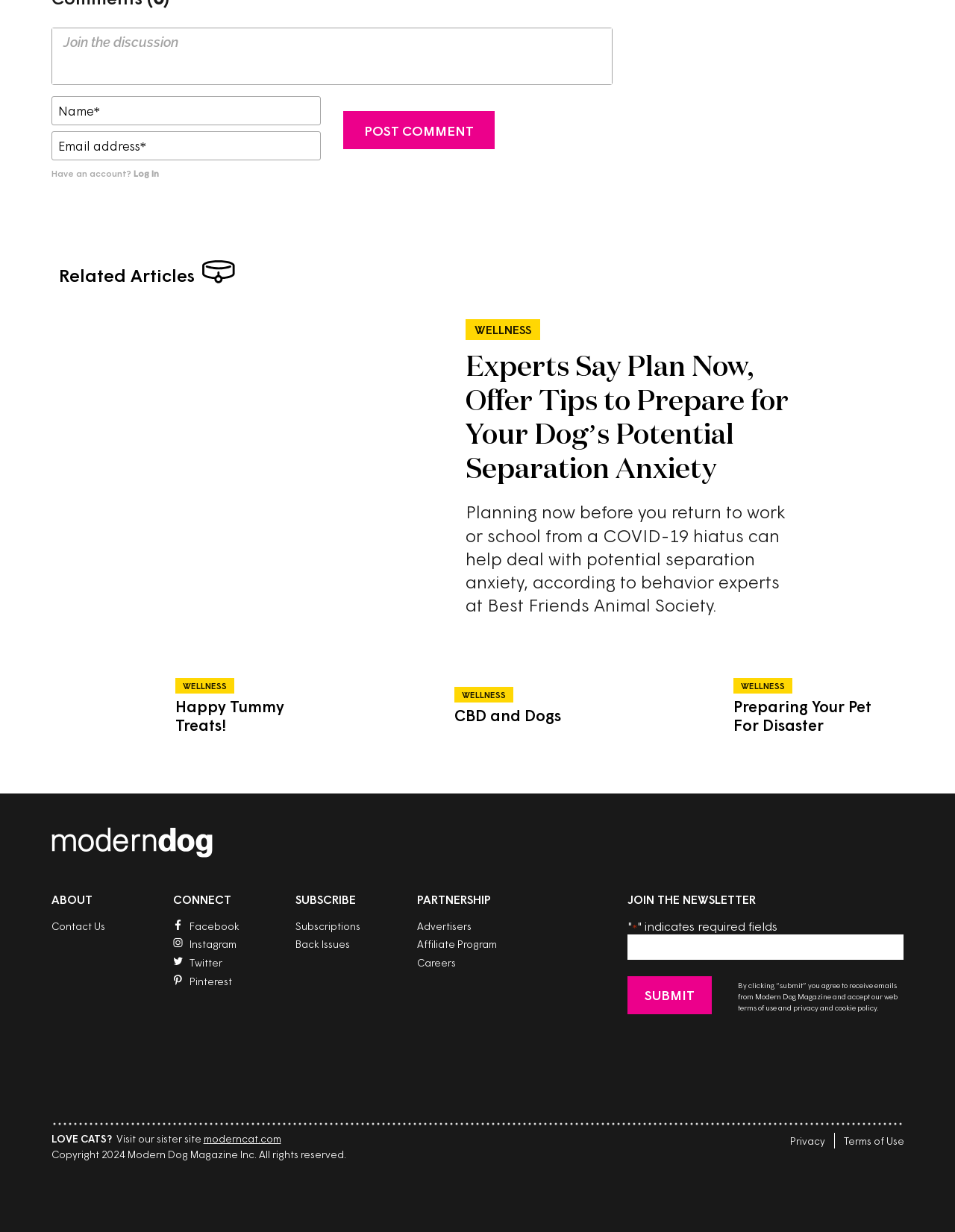Pinpoint the bounding box coordinates of the element to be clicked to execute the instruction: "Subscribe to the newsletter".

[0.657, 0.758, 0.946, 0.779]